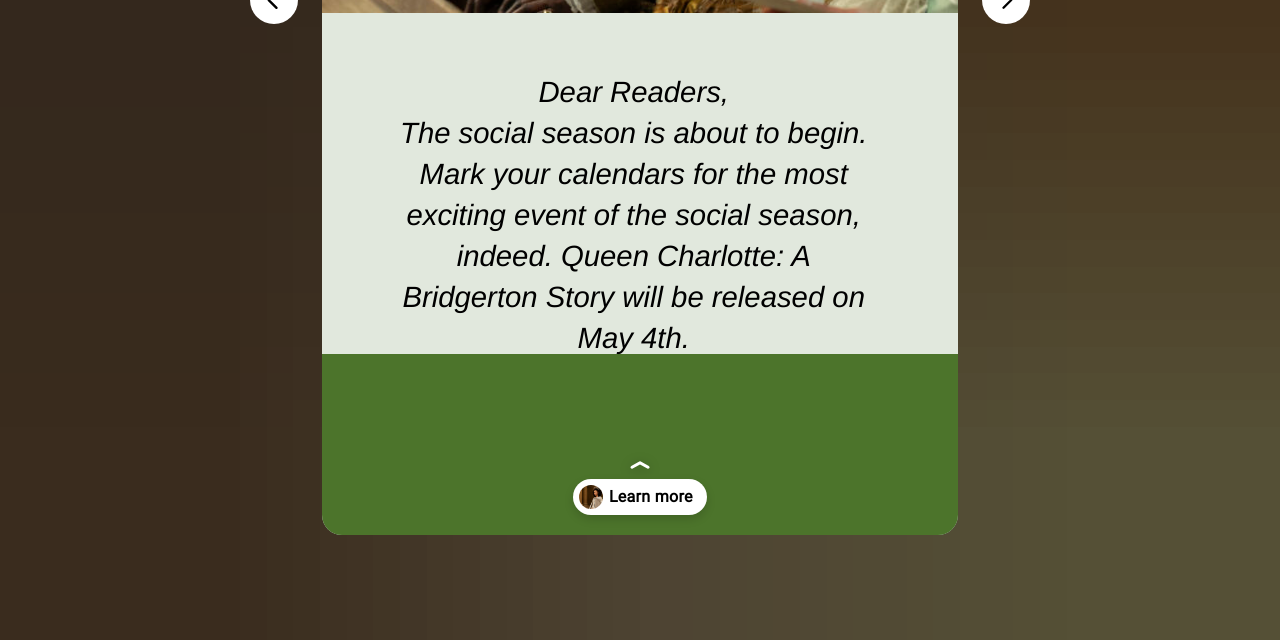Using the provided element description, identify the bounding box coordinates as (top-left x, top-left y, bottom-right x, bottom-right y). Ensure all values are between 0 and 1. Description: Learn more

[0.252, 0.719, 0.748, 0.835]